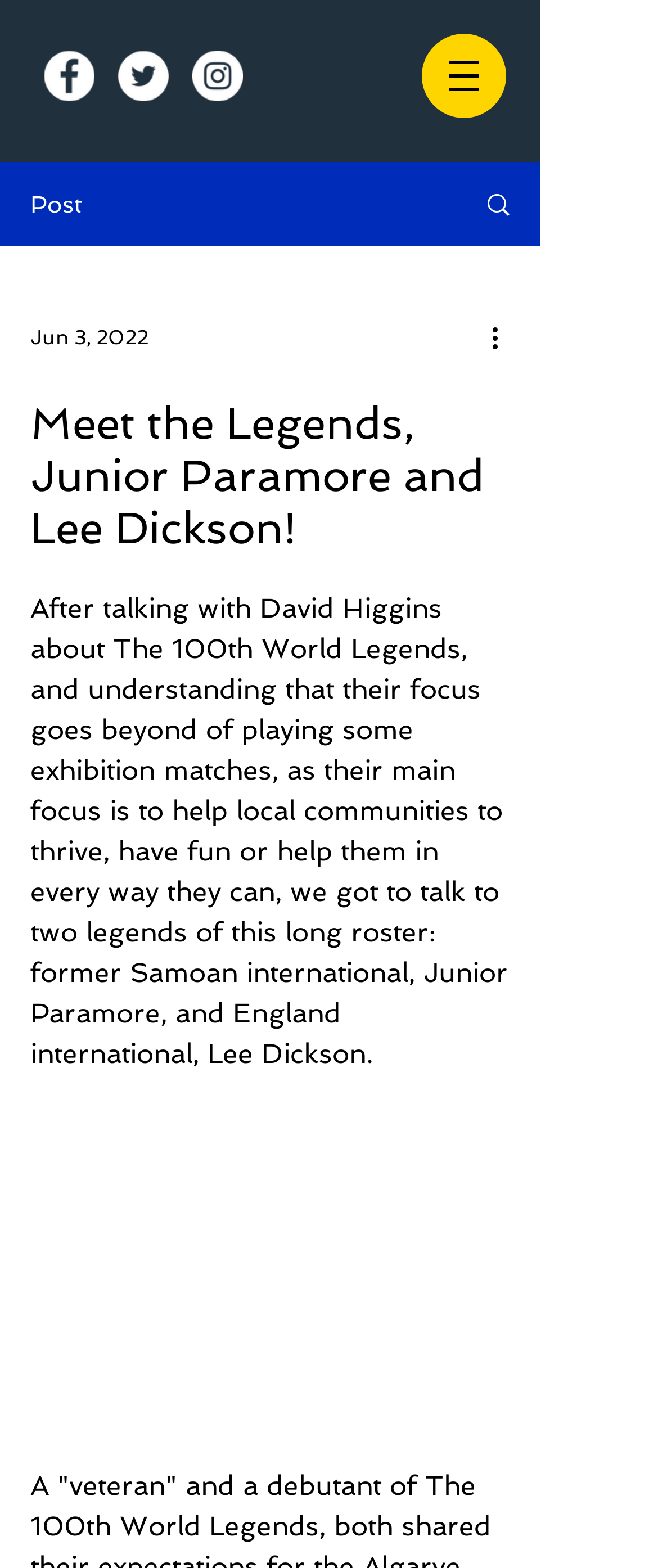Locate and generate the text content of the webpage's heading.

Meet the Legends, Junior Paramore and Lee Dickson!